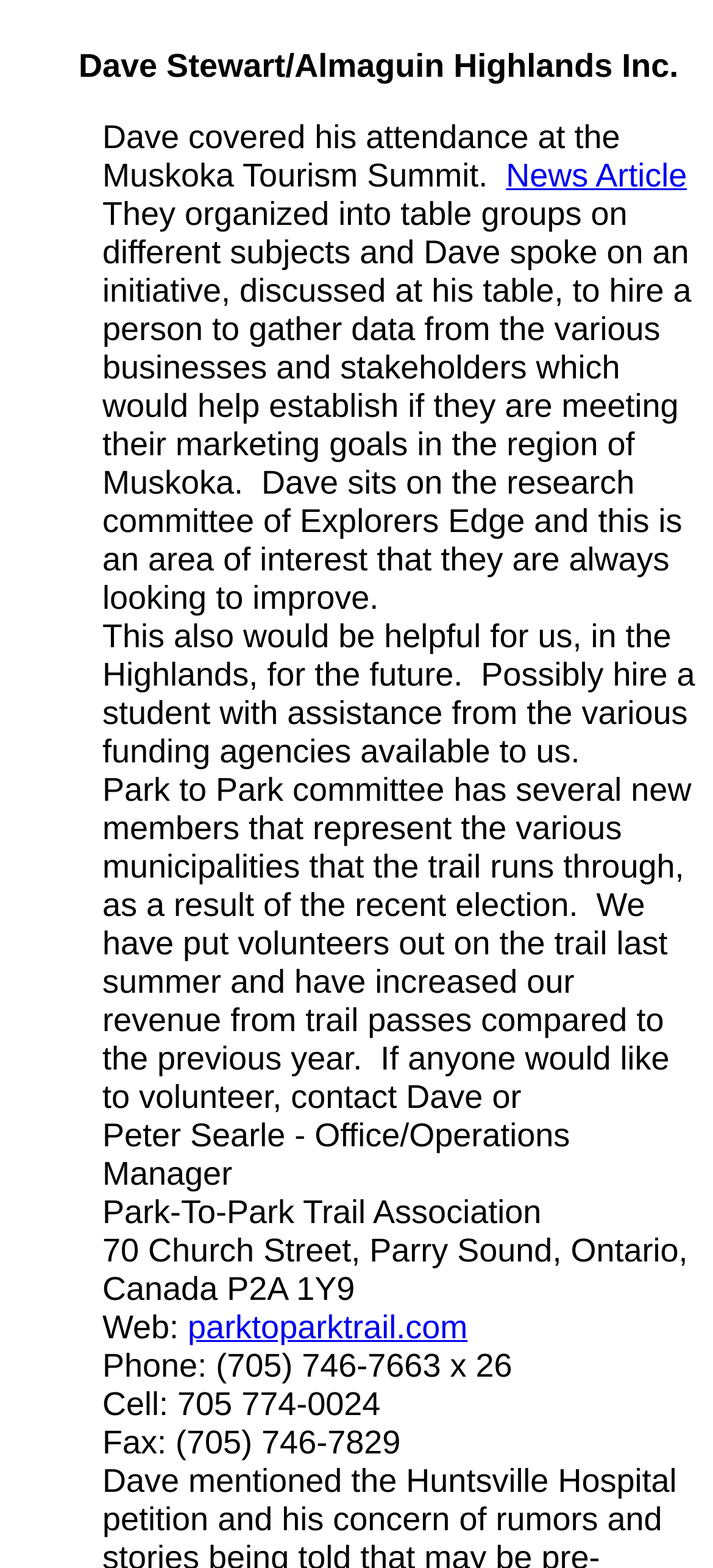From the webpage screenshot, predict the bounding box coordinates (top-left x, top-left y, bottom-right x, bottom-right y) for the UI element described here: parktoparktrail.com

[0.263, 0.835, 0.656, 0.858]